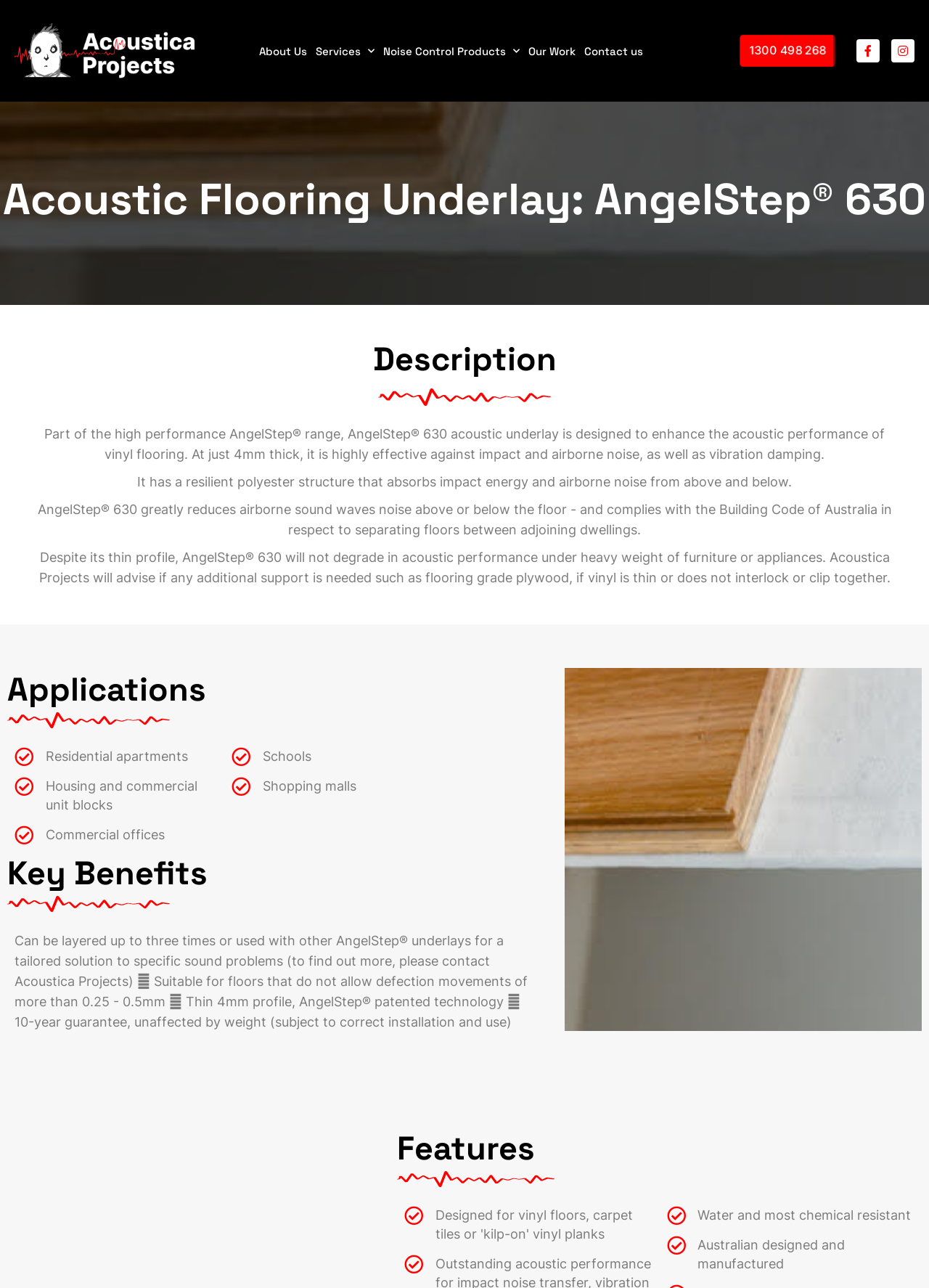Pinpoint the bounding box coordinates of the element that must be clicked to accomplish the following instruction: "Call 1300 498 268". The coordinates should be in the format of four float numbers between 0 and 1, i.e., [left, top, right, bottom].

[0.798, 0.028, 0.898, 0.051]